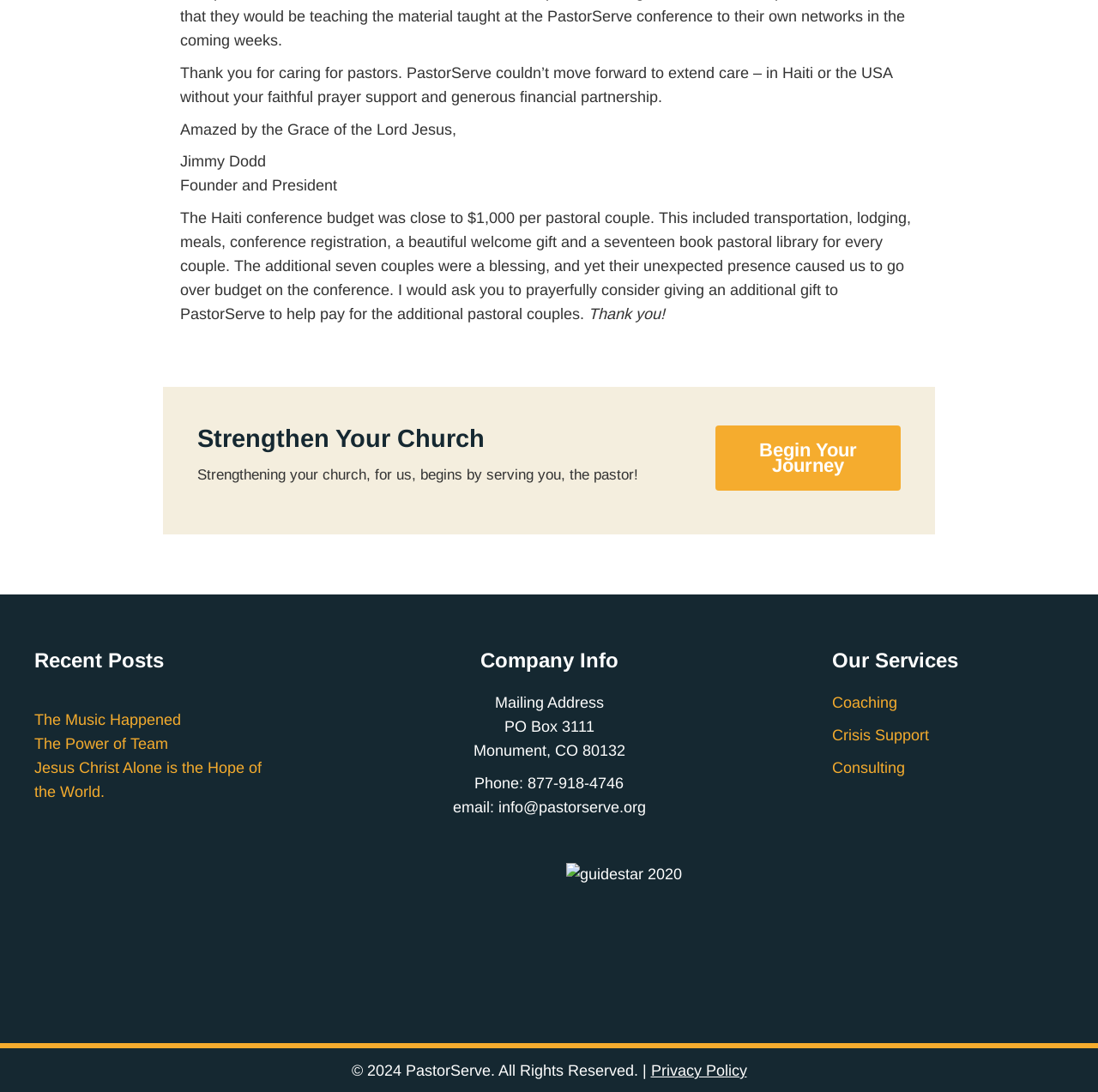What is the name of the founder and president of PastorServe?
Provide an in-depth answer to the question, covering all aspects.

The answer can be found in the StaticText element with the text 'Jimmy Dodd' which is located under the Root Element. This element is a child of the Root Element and has a bounding box coordinate of [0.164, 0.14, 0.242, 0.156].